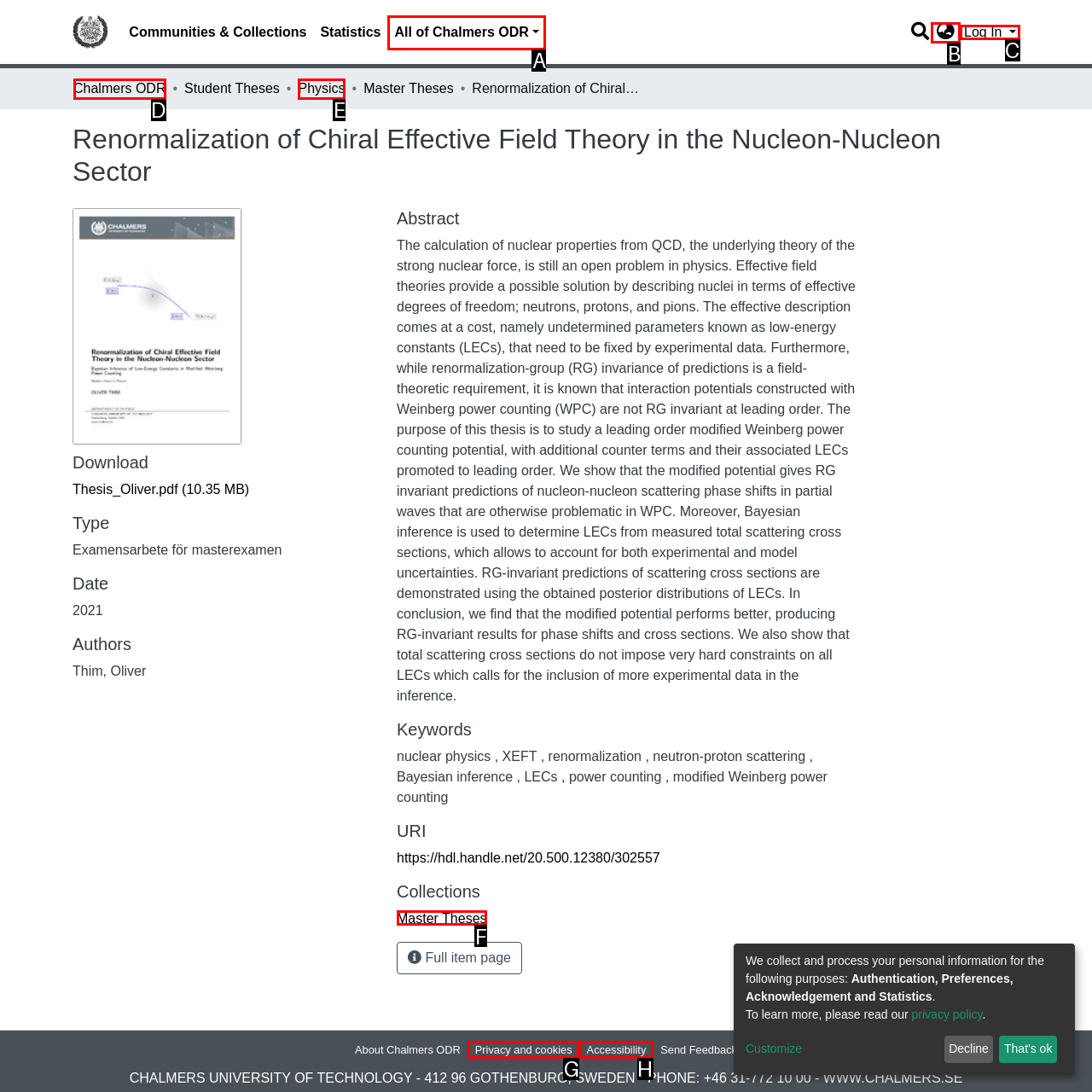Given the description: All of Chalmers ODR, select the HTML element that matches it best. Reply with the letter of the chosen option directly.

A